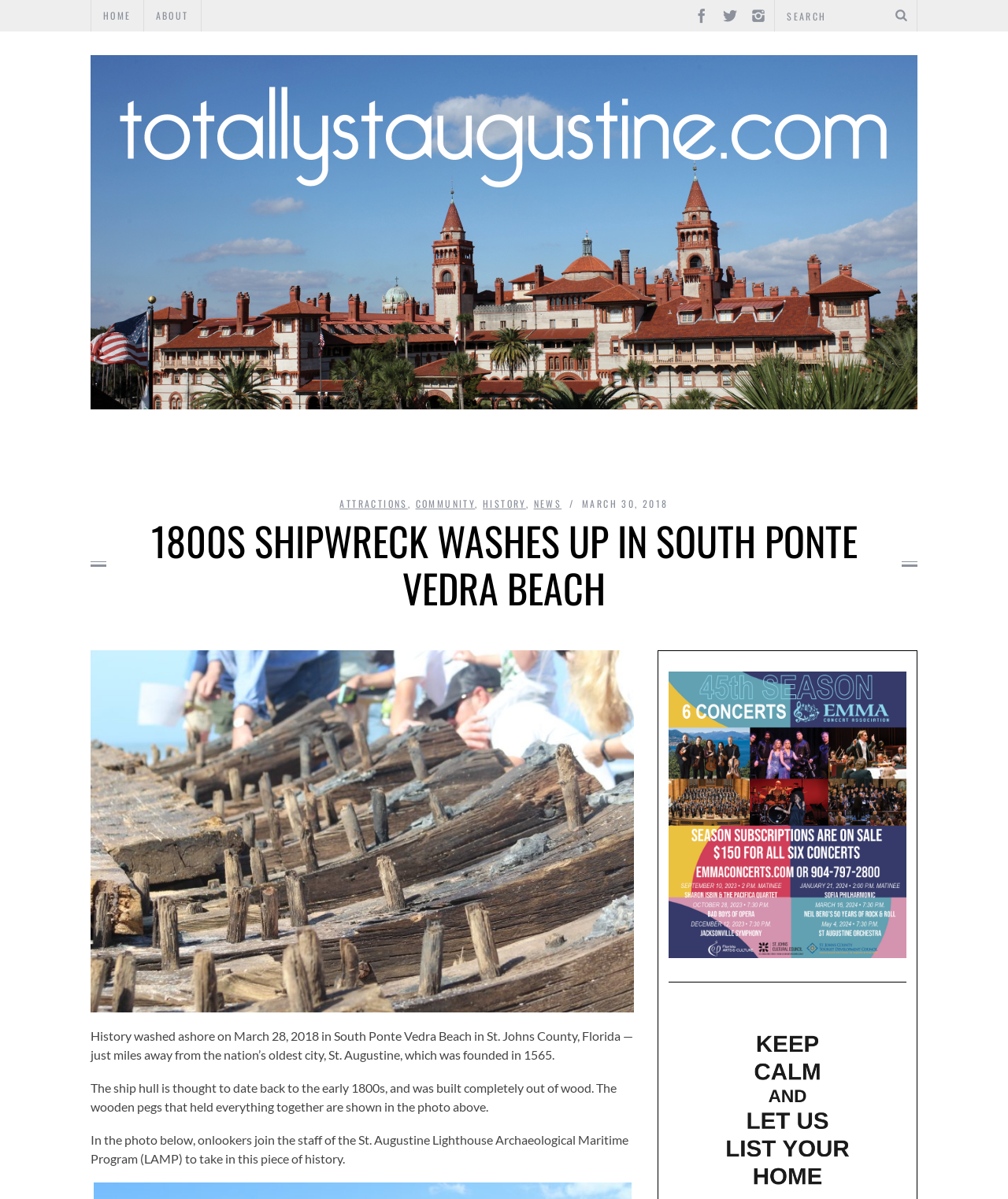Please give the bounding box coordinates of the area that should be clicked to fulfill the following instruction: "view ARTS page". The coordinates should be in the format of four float numbers from 0 to 1, i.e., [left, top, right, bottom].

[0.135, 0.362, 0.194, 0.398]